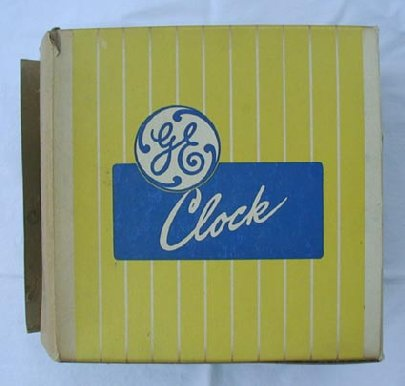By analyzing the image, answer the following question with a detailed response: What era does the design reflect?

The design reflects the mid-20th century era because the caption states that the design 'reflects mid-20th century aesthetics', which suggests that the design is reminiscent of the style and aesthetic of that time period.